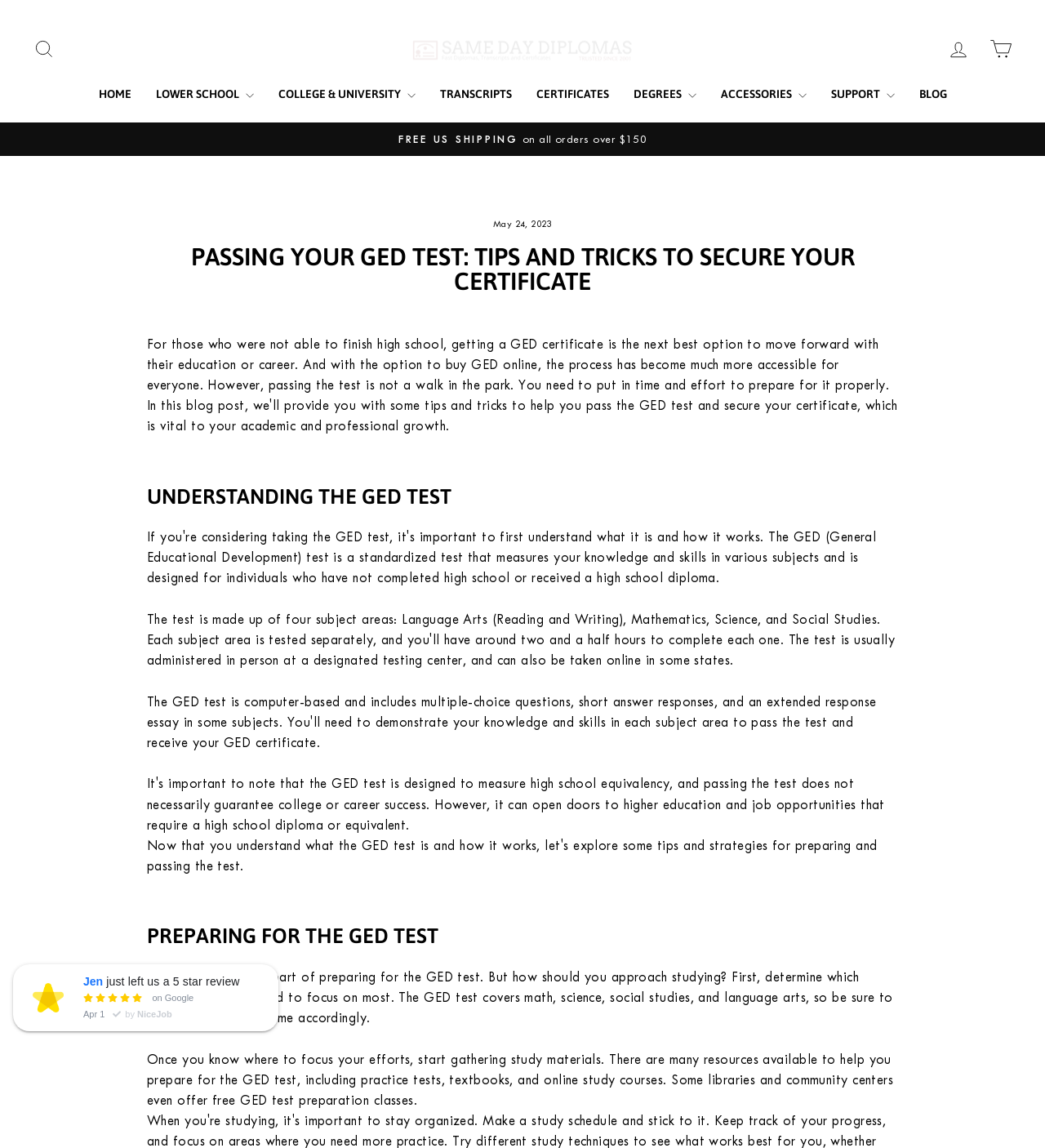Given the element description, predict the bounding box coordinates in the format (top-left x, top-left y, bottom-right x, bottom-right y). Make sure all values are between 0 and 1. Here is the element description: Media Coverage and Mentions

None